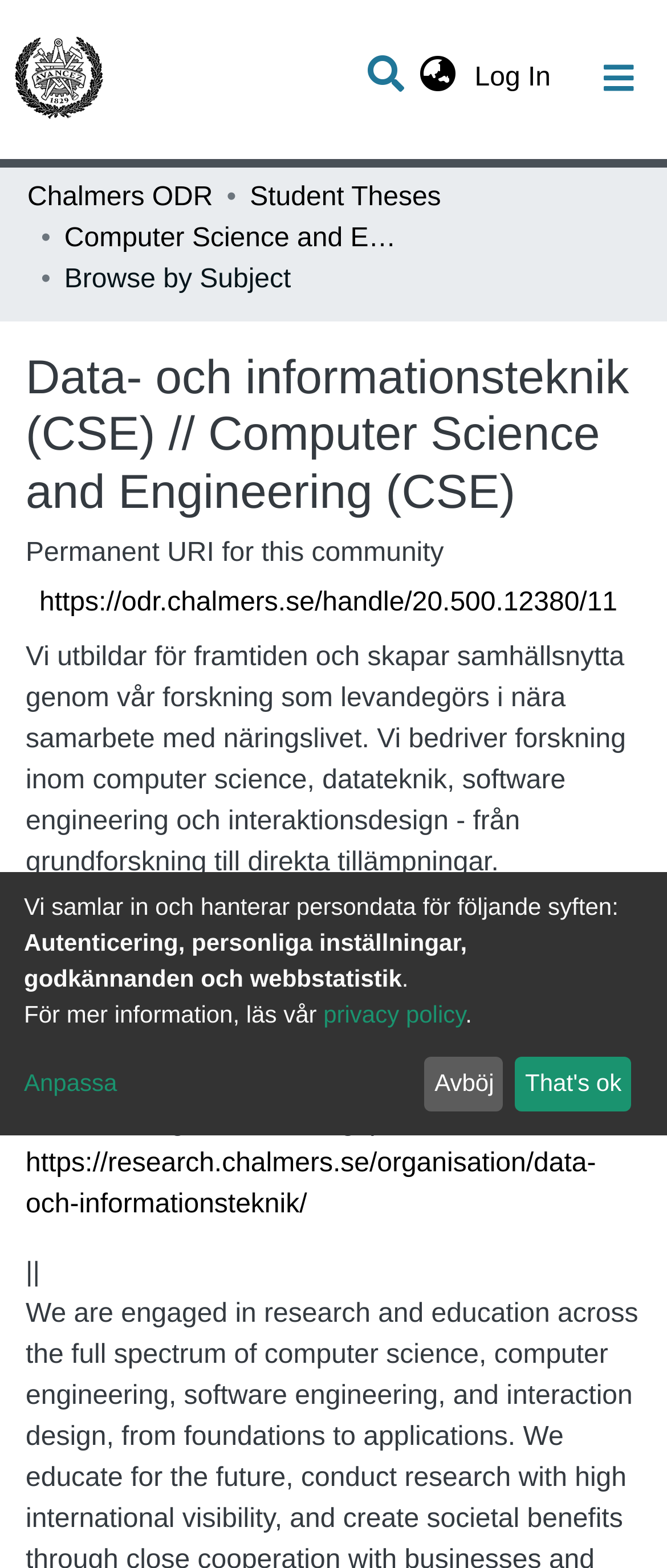Please find the bounding box coordinates of the element's region to be clicked to carry out this instruction: "Browse communities and collections".

[0.041, 0.101, 0.959, 0.145]